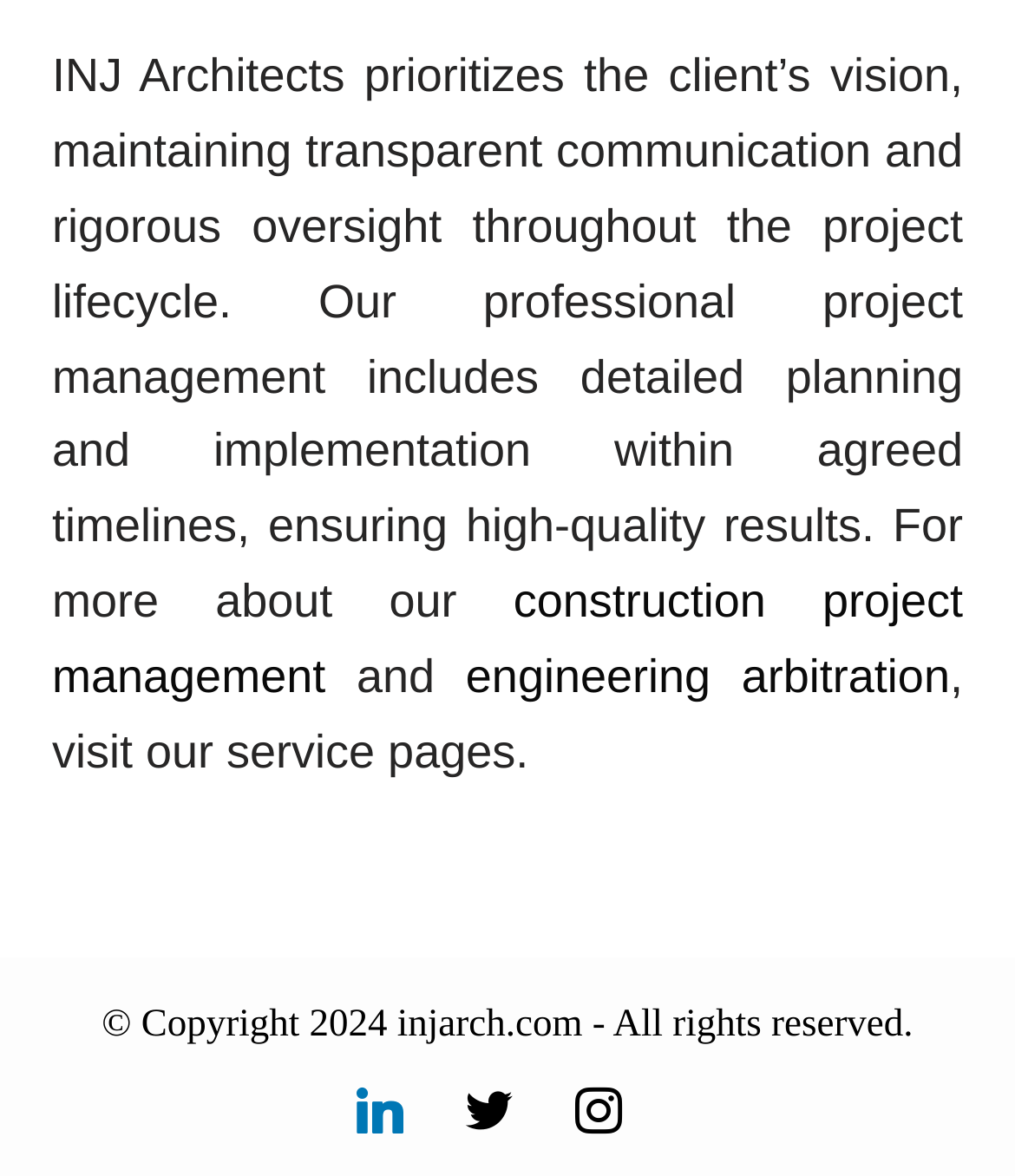Provide the bounding box coordinates of the HTML element described by the text: "engineering arbitration". The coordinates should be in the format [left, top, right, bottom] with values between 0 and 1.

[0.459, 0.553, 0.936, 0.597]